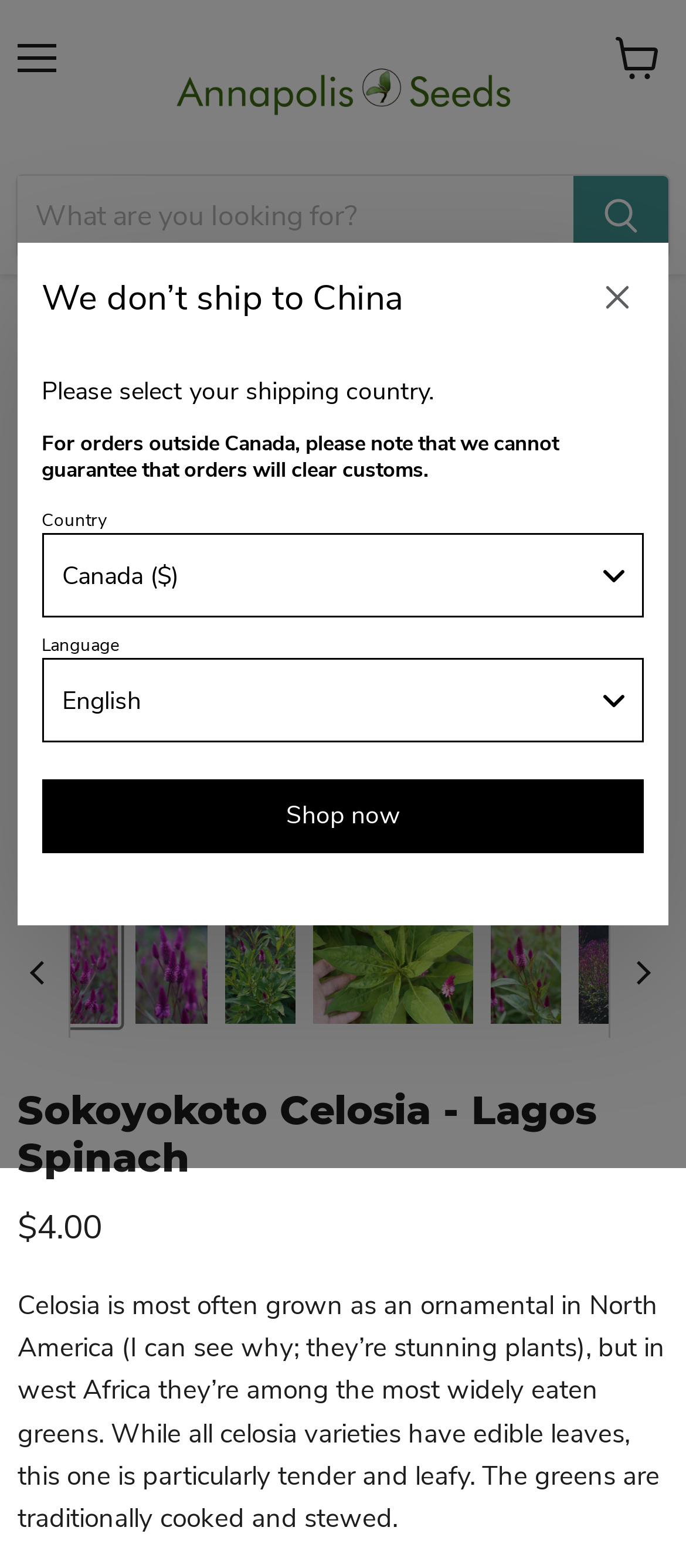For the element described, predict the bounding box coordinates as (top-left x, top-left y, bottom-right x, bottom-right y). All values should be between 0 and 1. Element description: Shop now

[0.061, 0.497, 0.939, 0.544]